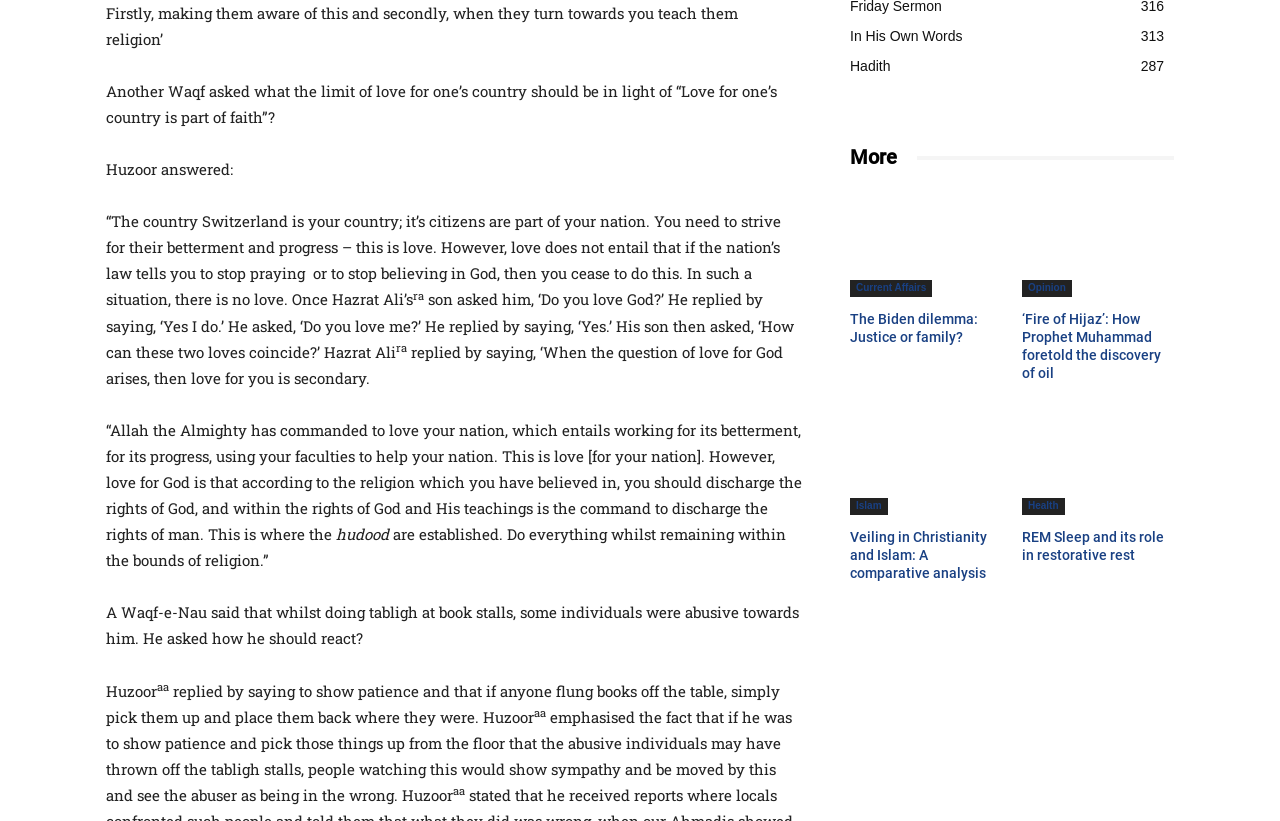Locate the coordinates of the bounding box for the clickable region that fulfills this instruction: "Explore 'REM Sleep and its role in restorative rest' article".

[0.798, 0.498, 0.917, 0.627]